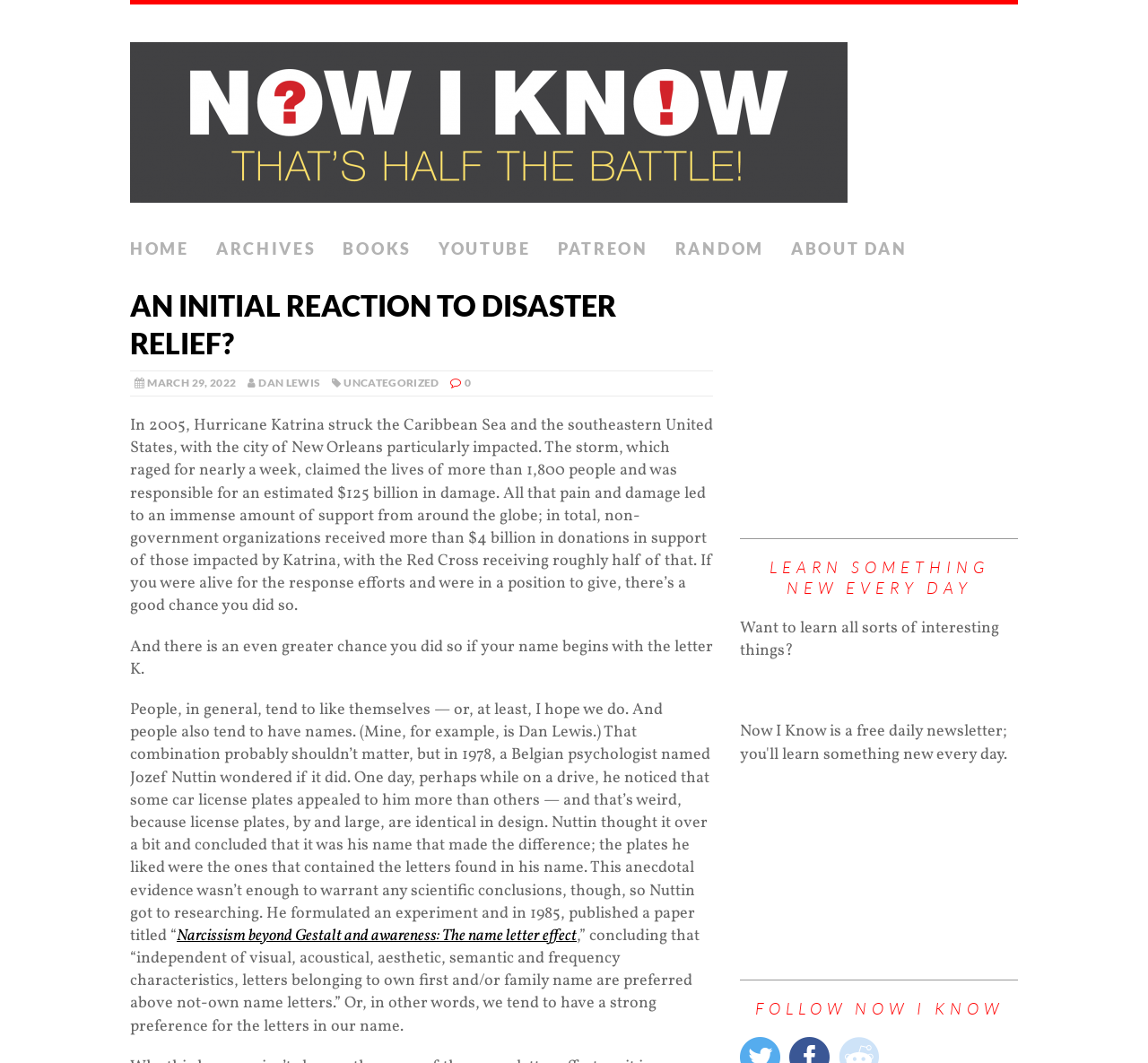Indicate the bounding box coordinates of the element that must be clicked to execute the instruction: "Go to the About page". The coordinates should be given as four float numbers between 0 and 1, i.e., [left, top, right, bottom].

None